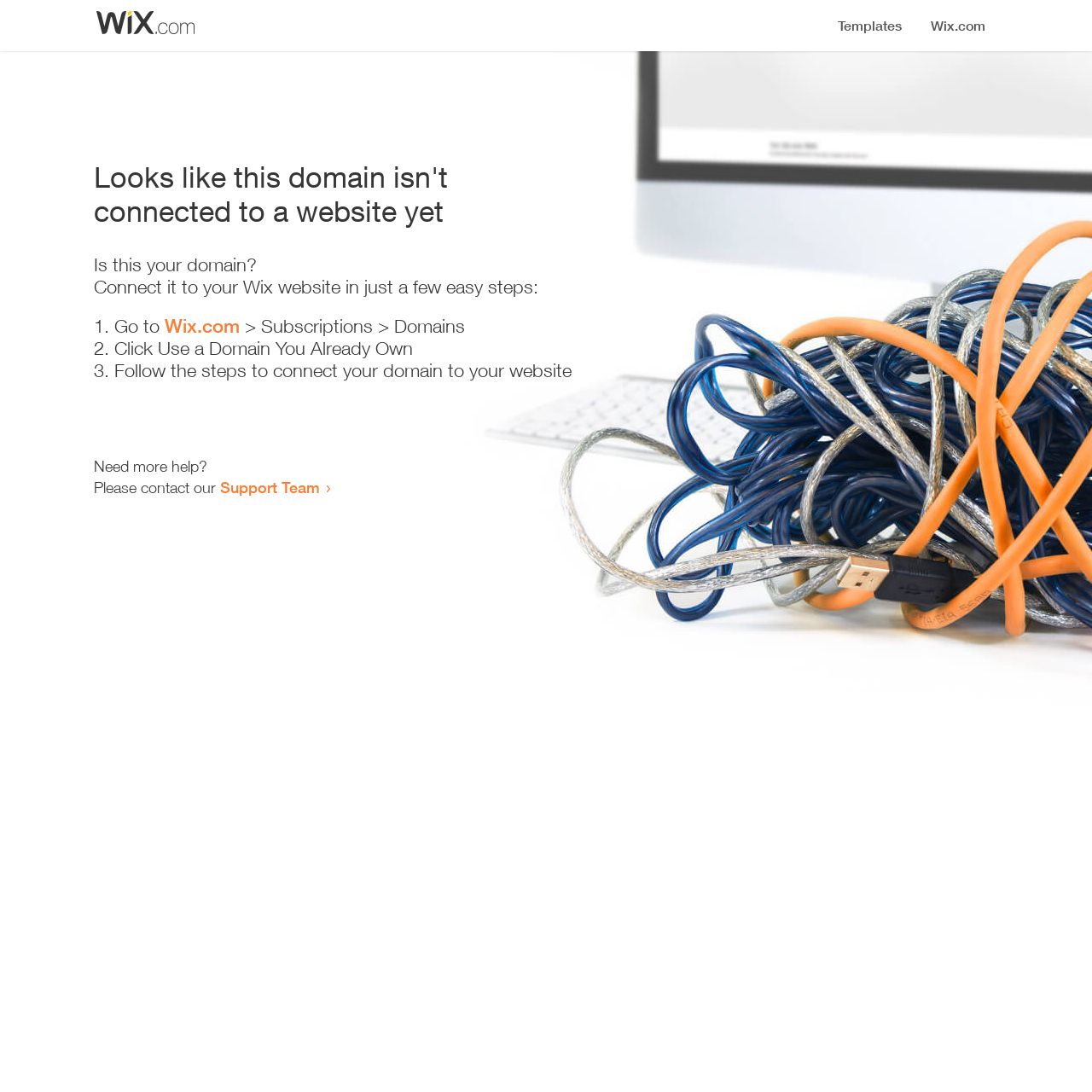Analyze the image and give a detailed response to the question:
What is the error message on this webpage?

I determined the error message by looking at the heading element on the webpage, which has a bounding box coordinate of [0.086, 0.146, 0.555, 0.209] and contains the text 'Looks like this domain isn't connected to a website yet'.